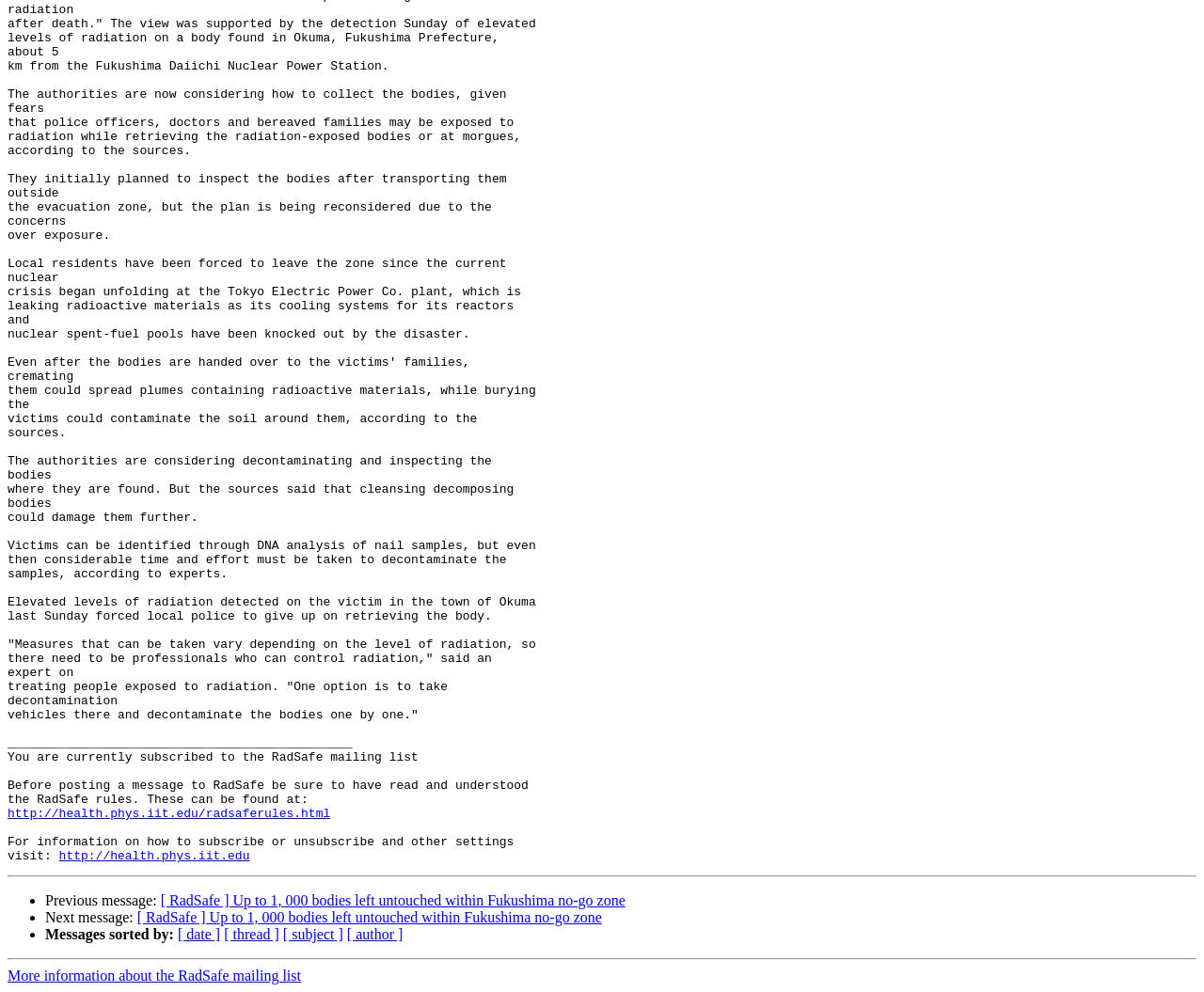Locate the bounding box coordinates of the area to click to fulfill this instruction: "get more information about RadSafe mailing list". The bounding box should be presented as four float numbers between 0 and 1, in the order [left, top, right, bottom].

[0.006, 0.976, 0.25, 0.992]